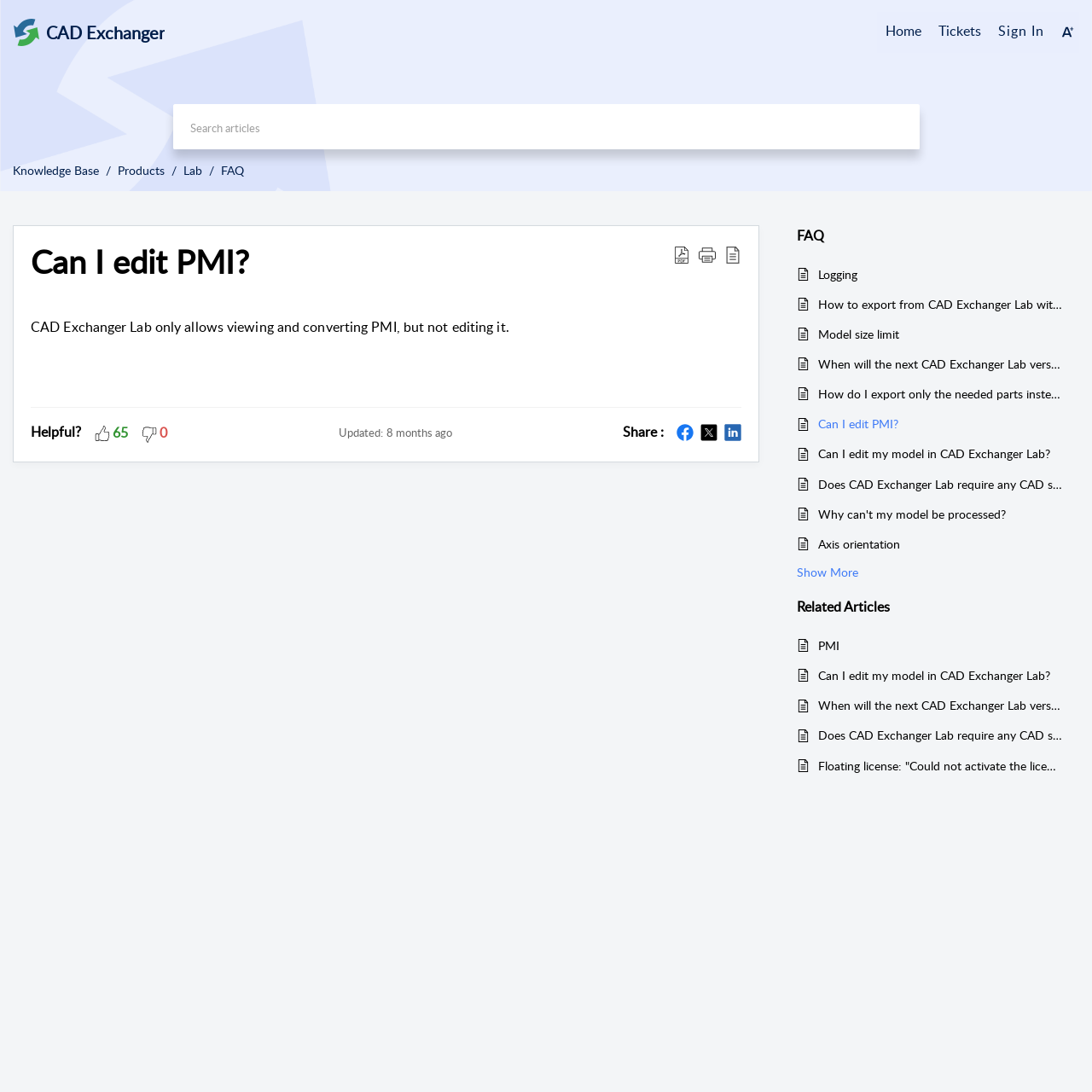Please give a short response to the question using one word or a phrase:
What is the 'CAD Exchanger Lab only allows viewing and converting PMI, but not editing it.' sentence about?

CAD Exchanger Lab's functionality